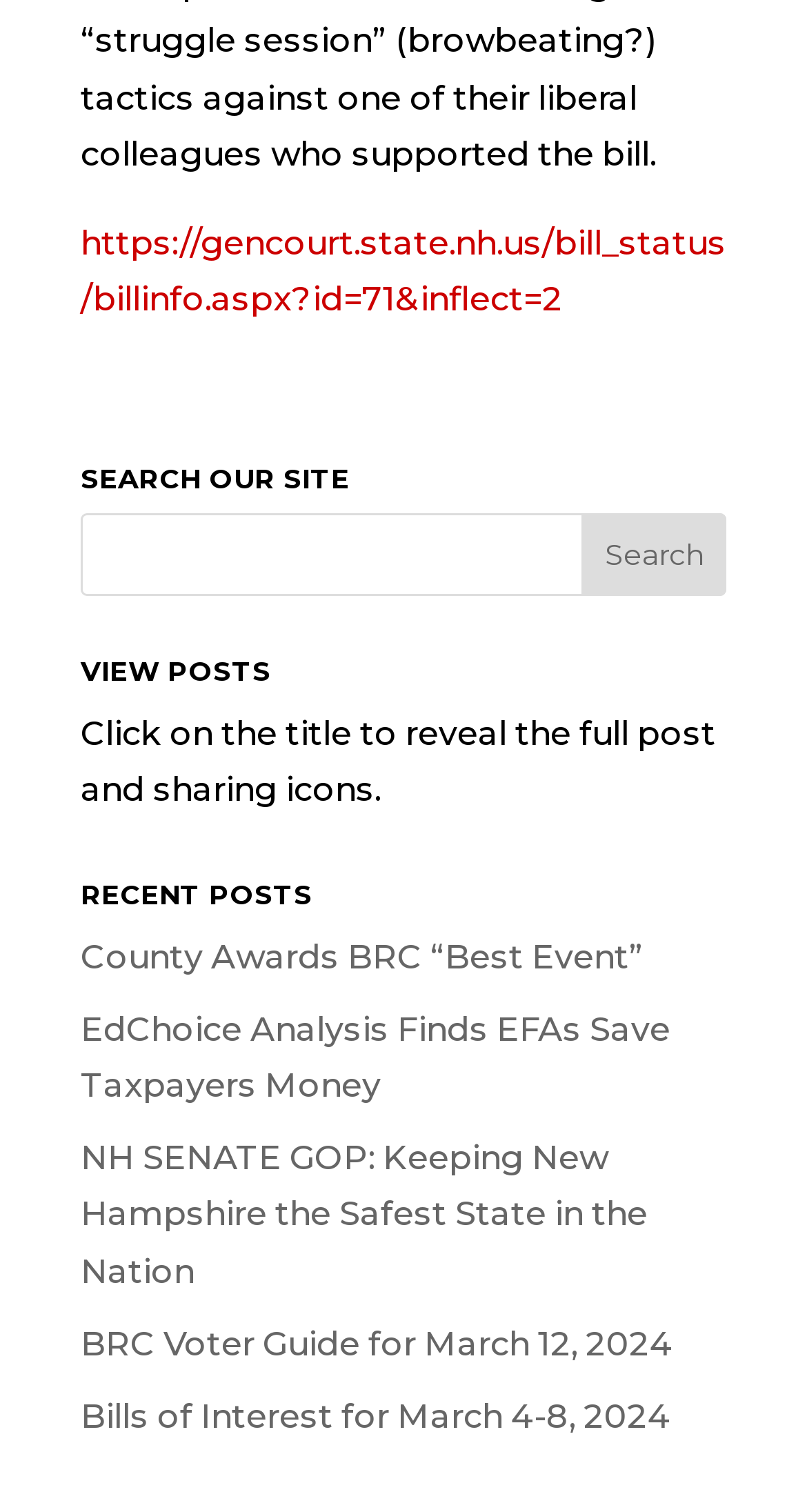What is the purpose of the textbox?
Answer the question with a detailed and thorough explanation.

The textbox is located next to the 'Search' button, and it is not marked as required, indicating that it is used for searching the website. The presence of the 'Search' button and the textbox together suggests that users can input keywords or phrases to search for specific content on the website.